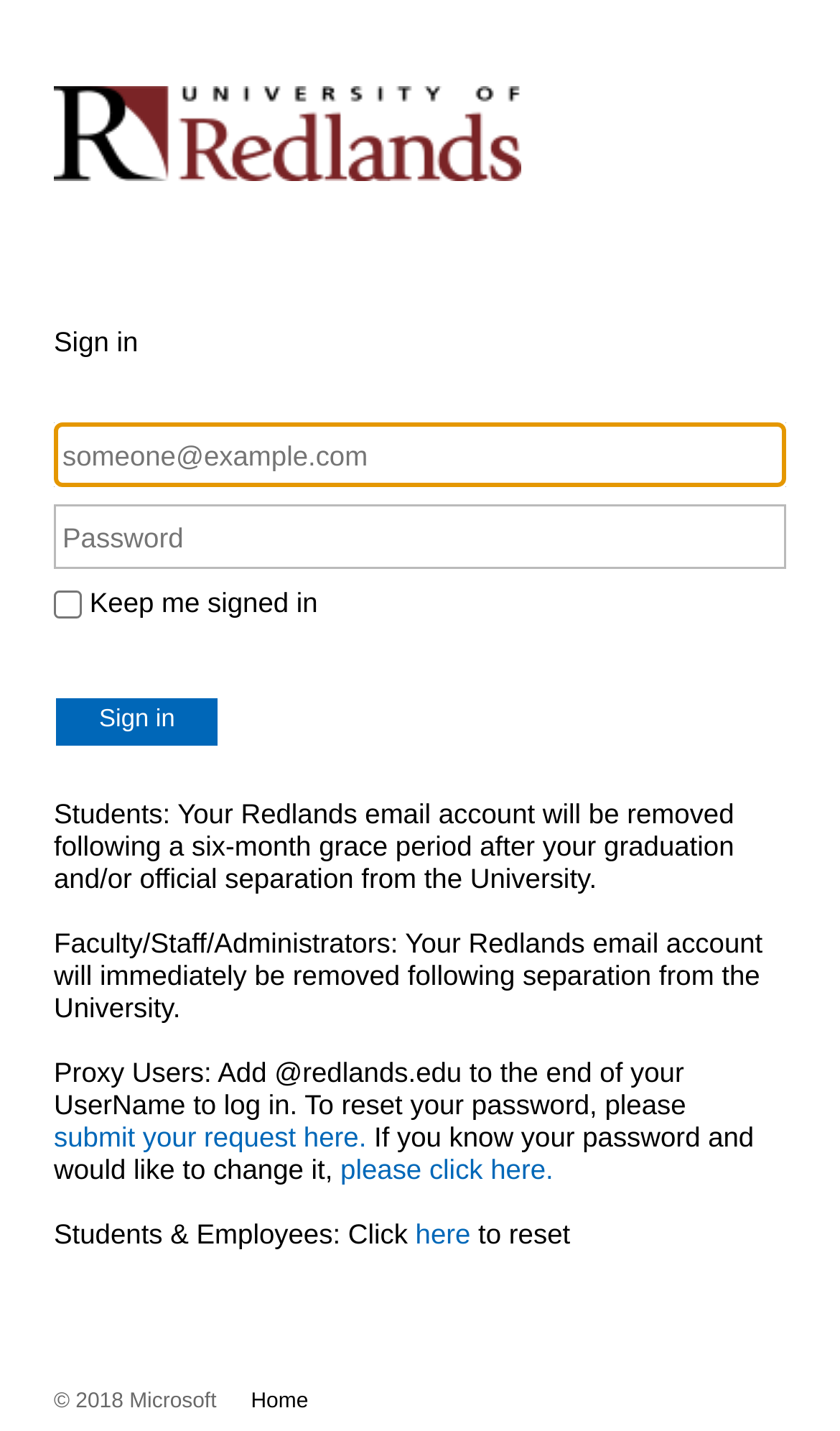Identify the bounding box for the given UI element using the description provided. Coordinates should be in the format (top-left x, top-left y, bottom-right x, bottom-right y) and must be between 0 and 1. Here is the description: please click here.

[0.405, 0.806, 0.659, 0.829]